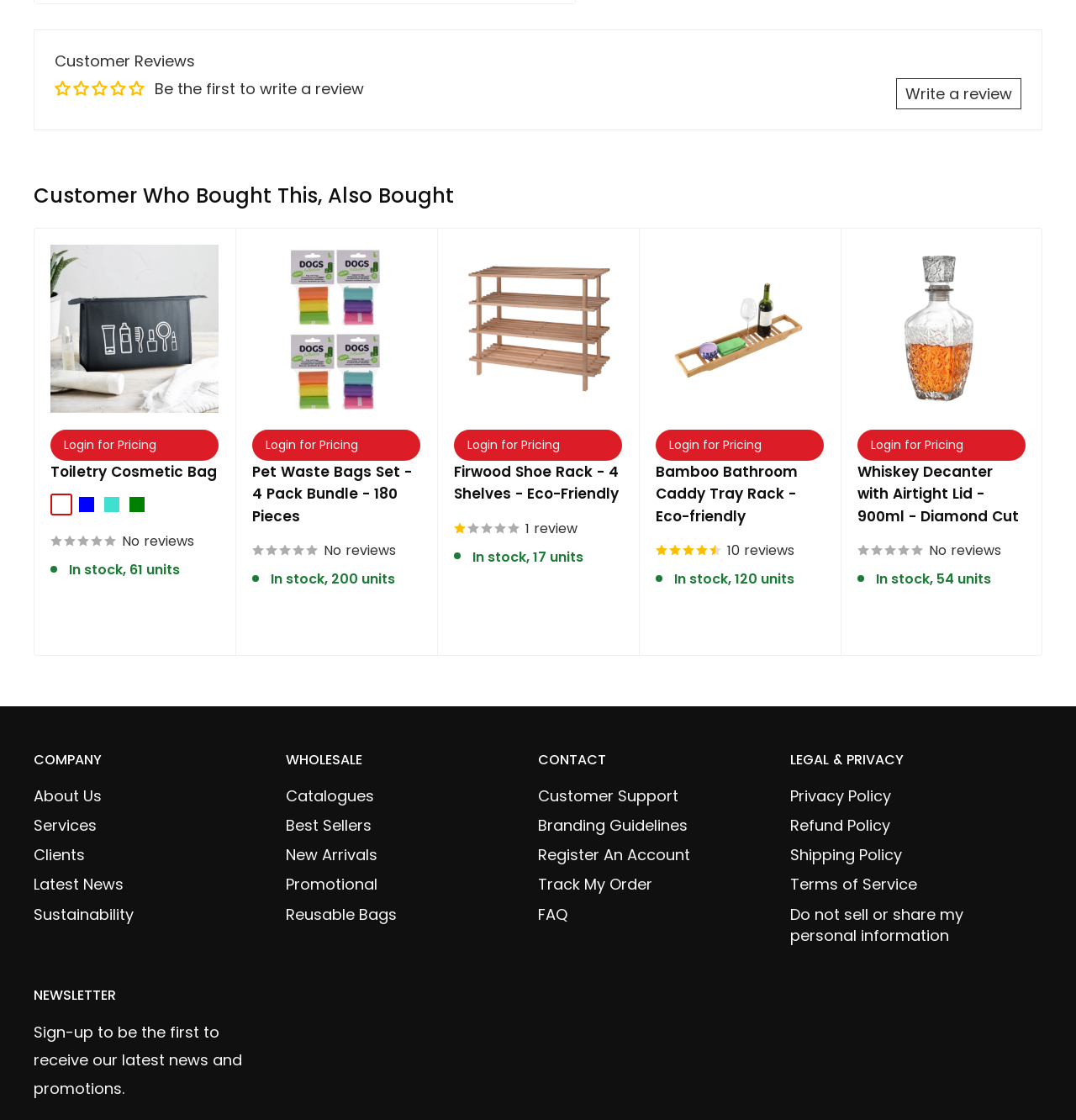Examine the image and give a thorough answer to the following question:
What is the material of the window bird feeder?

The specifications section of the product description lists the material as 'Polystyrene'.